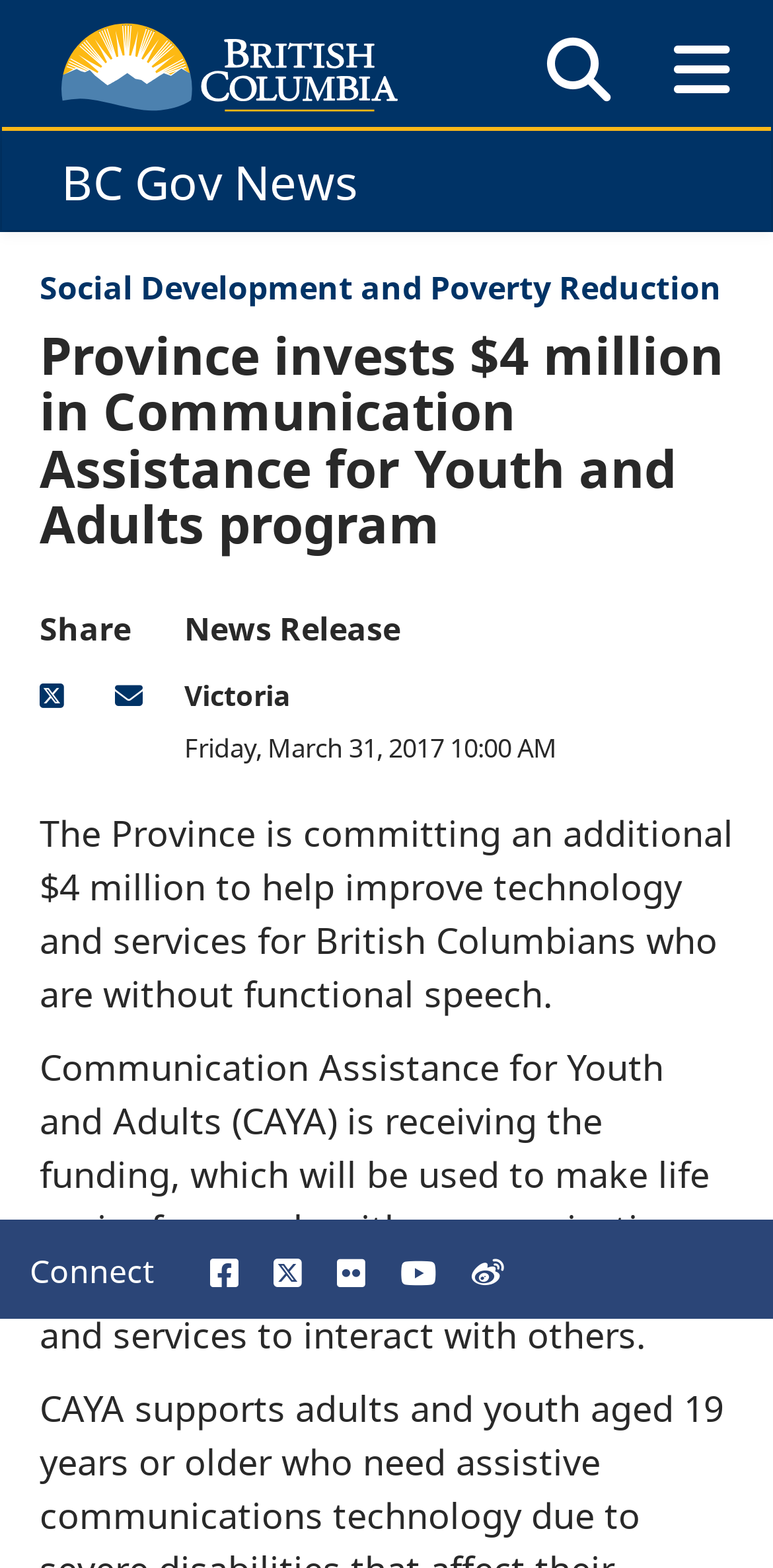Determine the bounding box coordinates for the element that should be clicked to follow this instruction: "View all social media". The coordinates should be given as four float numbers between 0 and 1, in the format [left, top, right, bottom].

[0.587, 0.845, 0.962, 0.868]